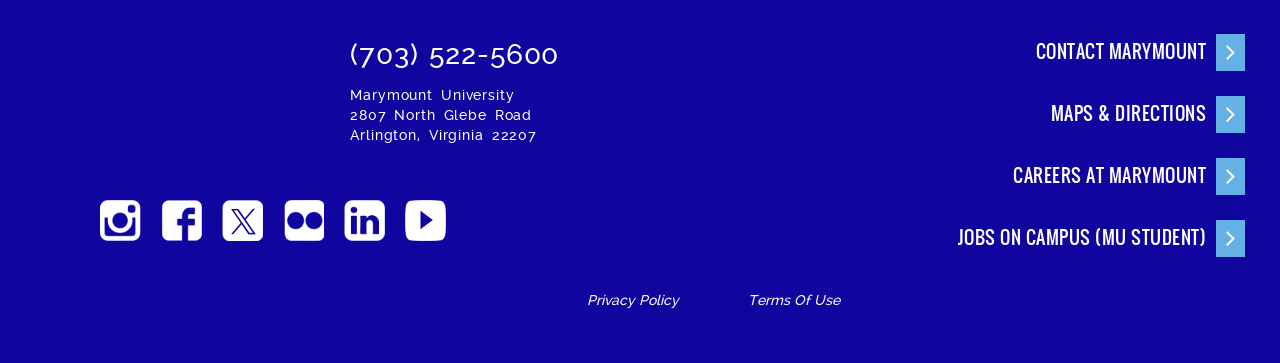Please provide the bounding box coordinate of the region that matches the element description: ContactCONTACT MARYMOUNT. Coordinates should be in the format (top-left x, top-left y, bottom-right x, bottom-right y) and all values should be between 0 and 1.

[0.671, 0.093, 0.973, 0.17]